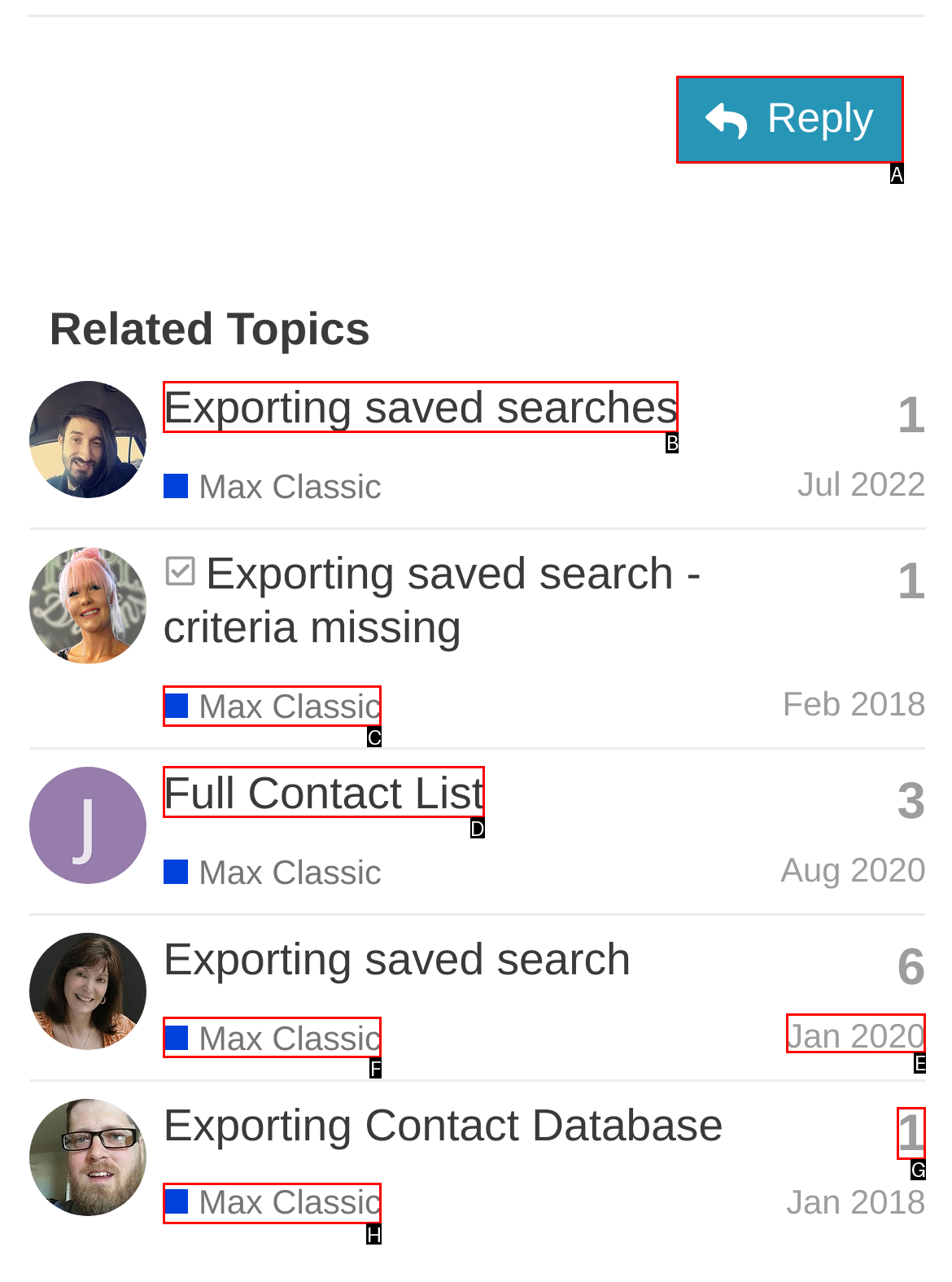Based on the description 1, identify the most suitable HTML element from the options. Provide your answer as the corresponding letter.

G